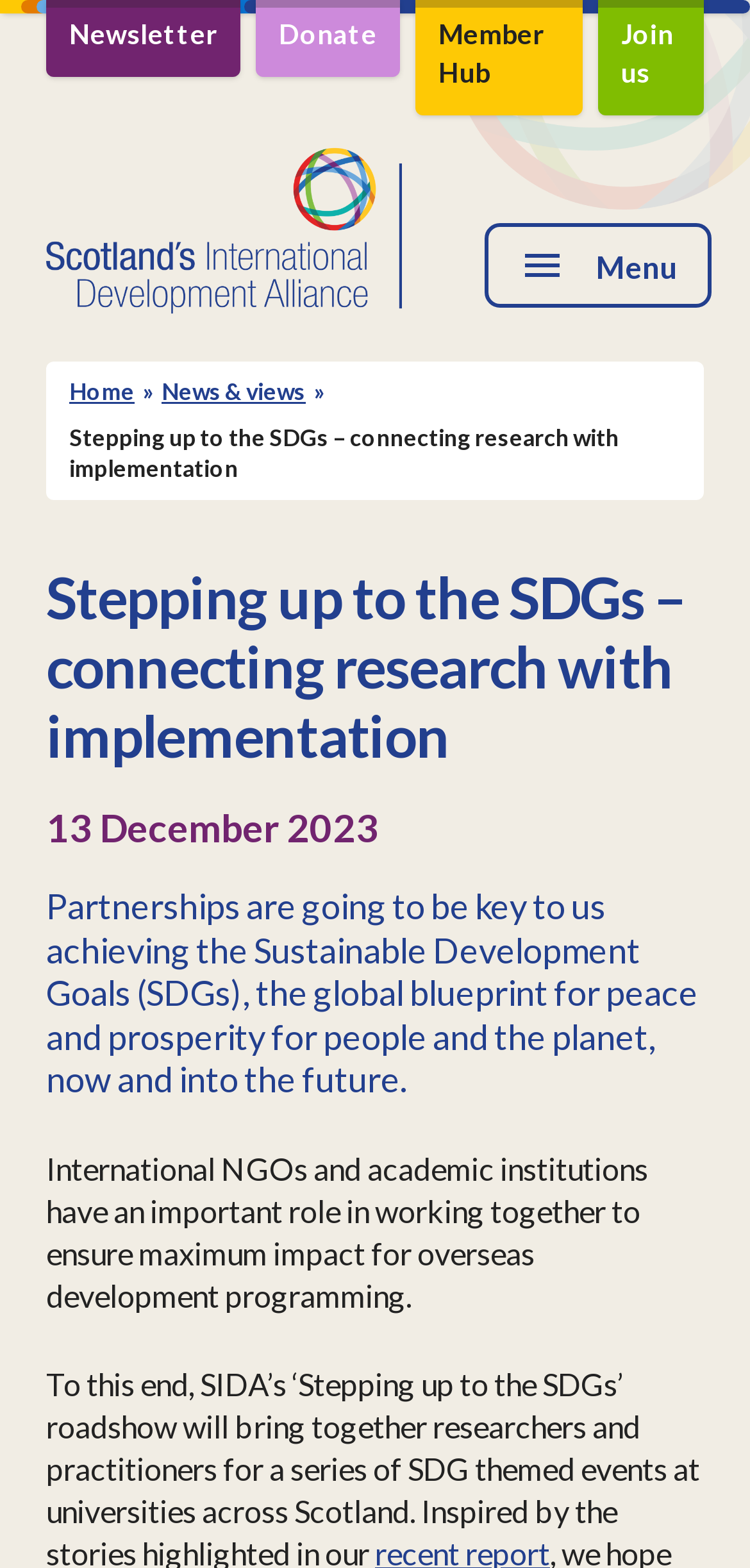Please look at the image and answer the question with a detailed explanation: What is the purpose of partnerships according to the article?

According to the article, partnerships are going to be key to achieving the Sustainable Development Goals (SDGs), which is the global blueprint for peace and prosperity for people and the planet.